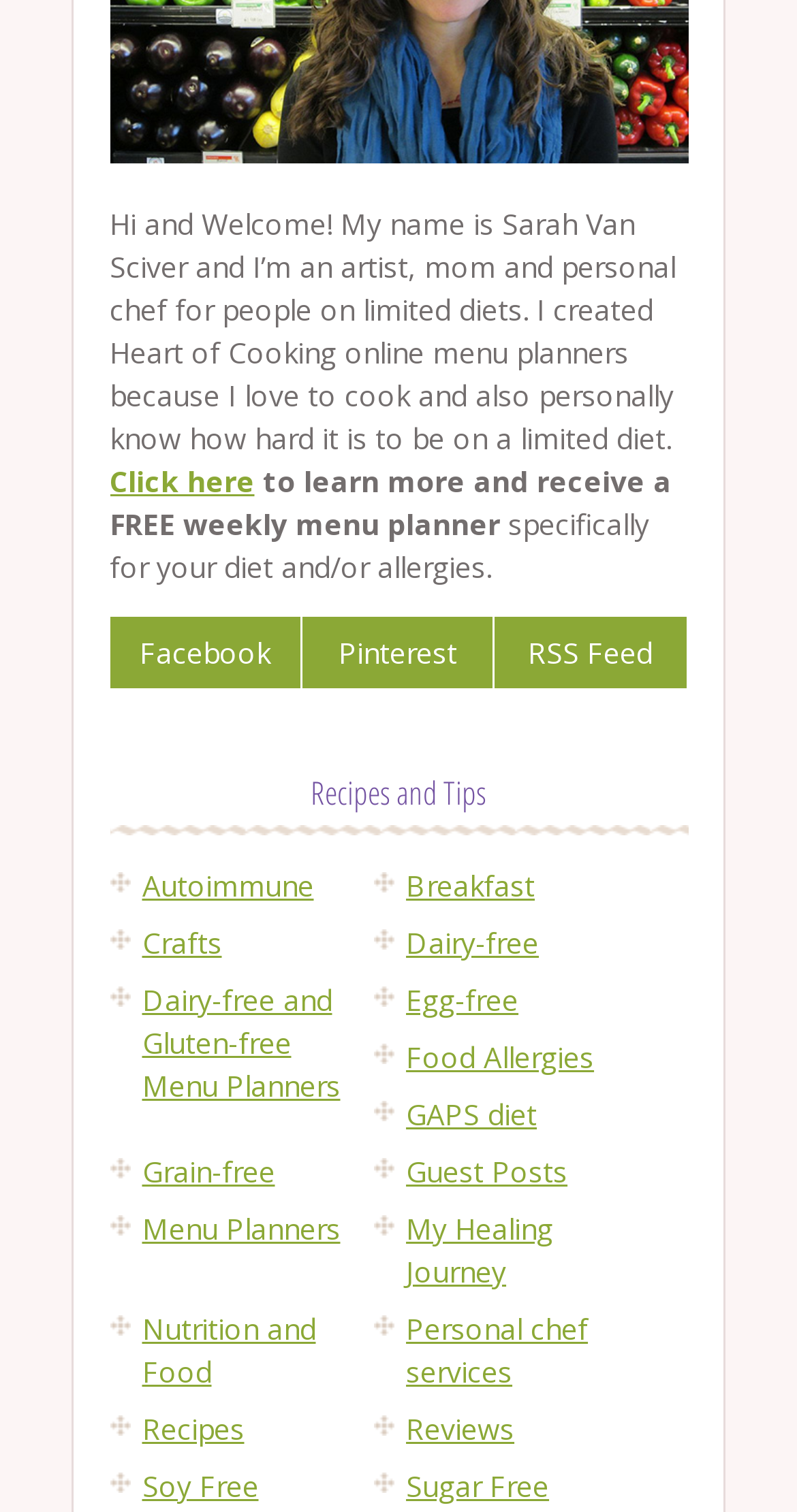What is the author's name?
Please provide a comprehensive answer based on the contents of the image.

The author's name is mentioned in the first static text element, which says 'Hi and Welcome! My name is Sarah Van Sciver and I’m an artist, mom and personal chef for people on limited diets.'